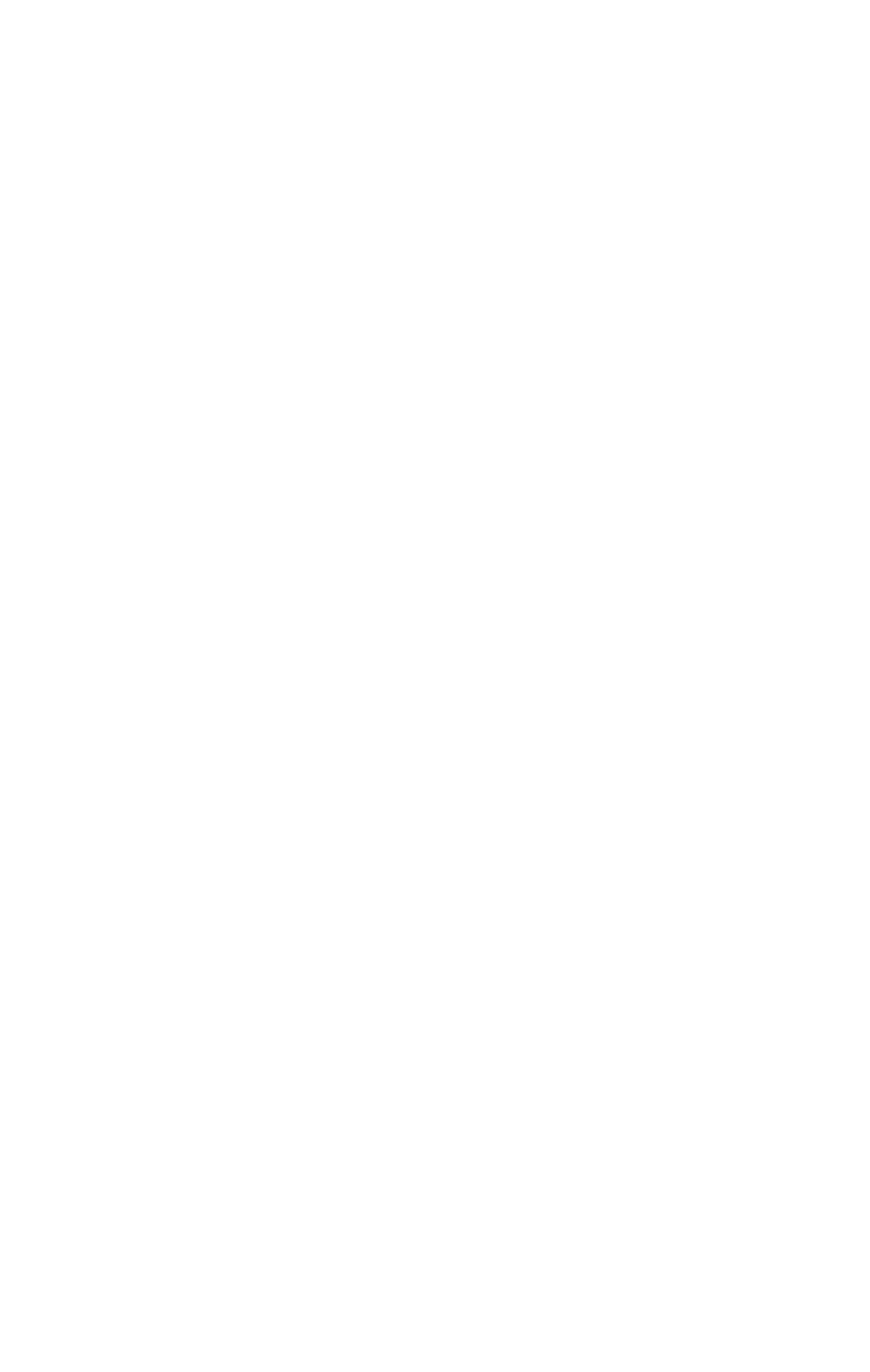Can you provide the bounding box coordinates for the element that should be clicked to implement the instruction: "visit Facebook"?

None